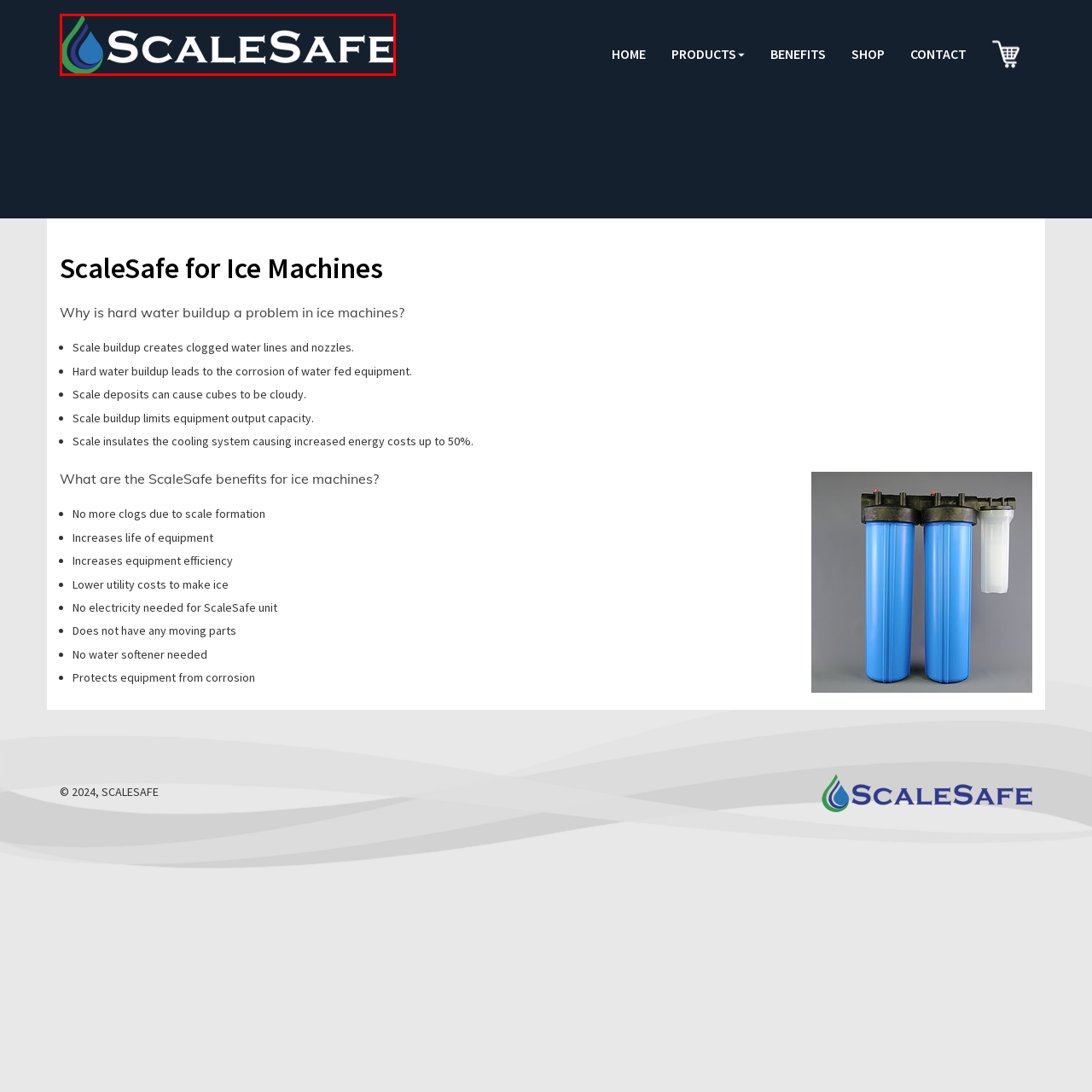Elaborate on the visual details of the image contained within the red boundary.

The image features the logo of ScaleSafe, a brand dedicated to providing solutions for preventing hard water buildup in ice machines. The logo prominently displays the word "ScaleSafe" in bold, white lettering, set against a dark blue background, which enhances its visibility. Accompanying the text is a stylized graphic of water droplets in shades of blue and green, symbolizing the company's focus on water management and efficiency. This branding emphasizes ScaleSafe's commitment to protecting ice machines from issues related to scale and corrosion, making it highly relevant for customers seeking reliable maintenance solutions.